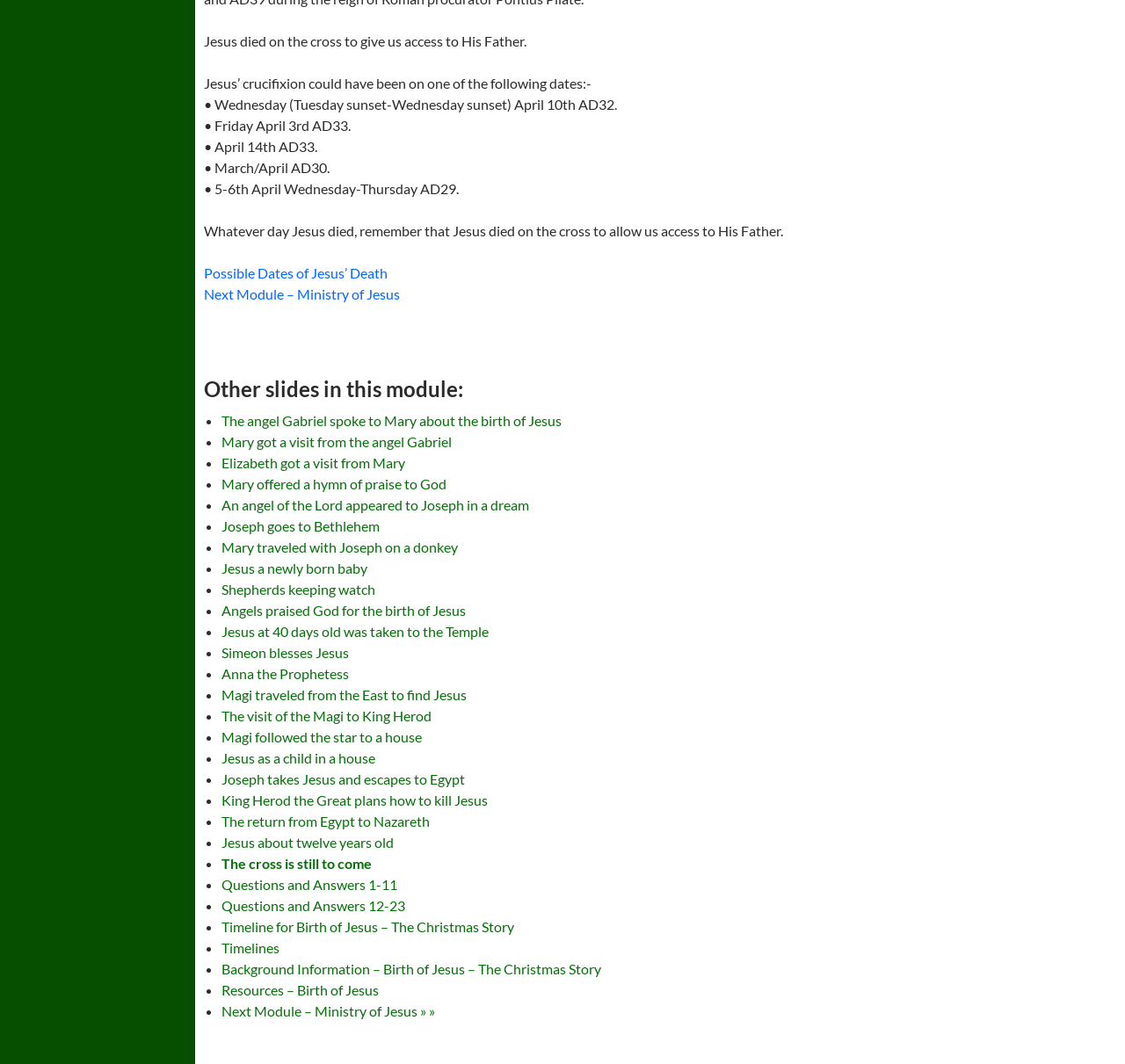From the webpage screenshot, identify the region described by Timelines. Provide the bounding box coordinates as (top-left x, top-left y, bottom-right x, bottom-right y), with each value being a floating point number between 0 and 1.

[0.197, 0.883, 0.248, 0.898]